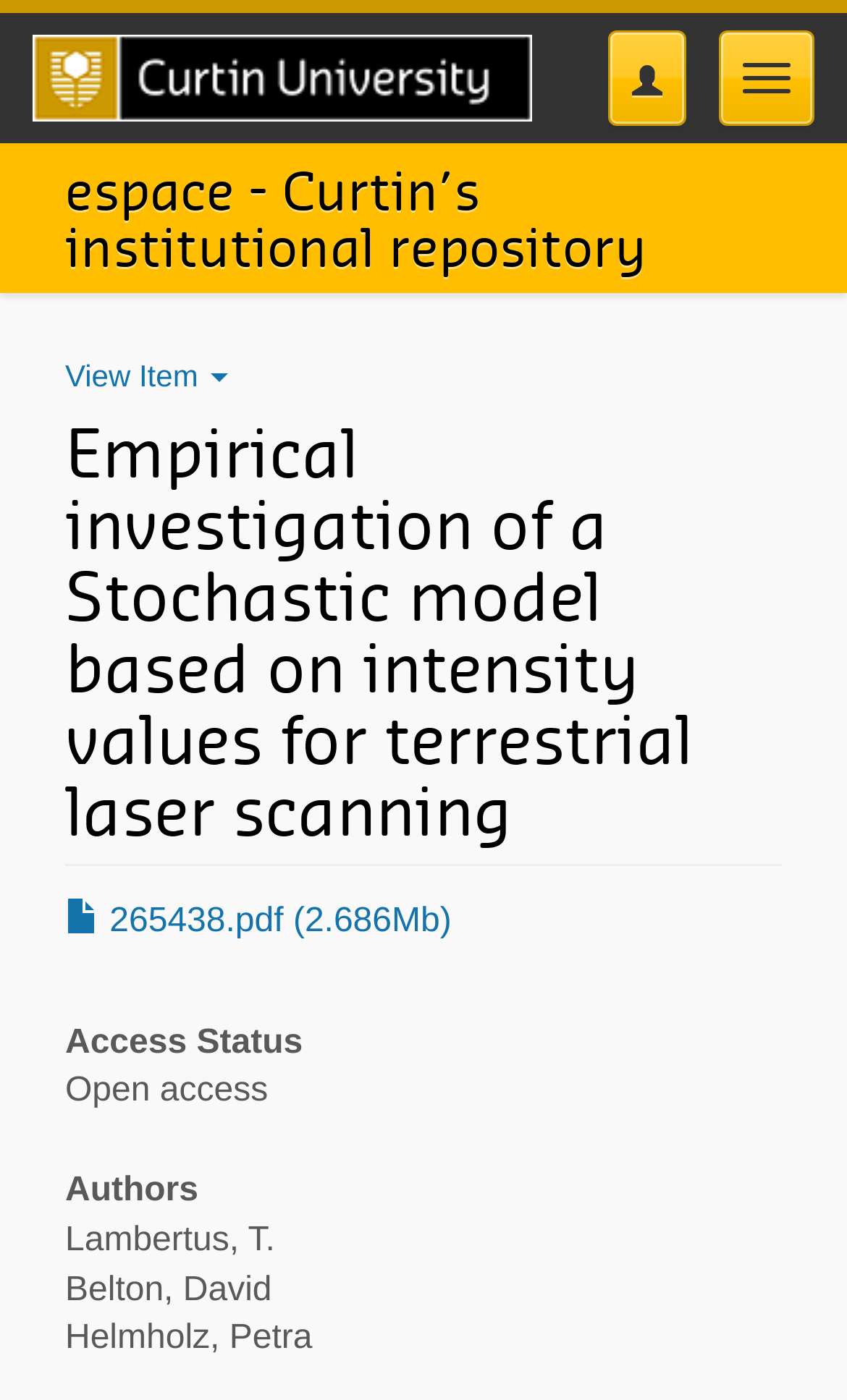How many authors are listed on the page?
Using the image, provide a detailed and thorough answer to the question.

I found the answer by counting the number of static text elements with author names, which are 'Lambertus, T.', 'Belton, David', and 'Helmholz, Petra'.